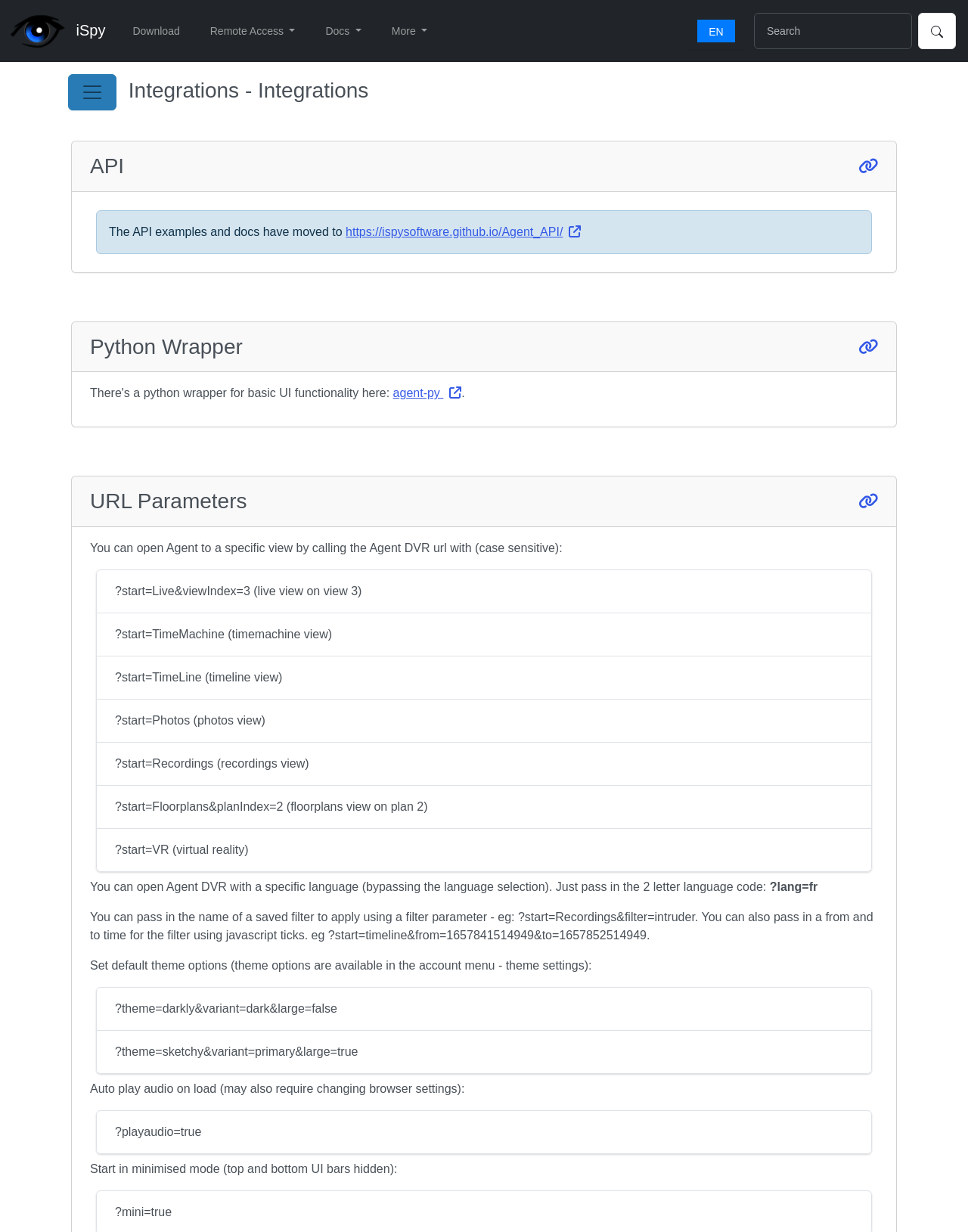From the webpage screenshot, identify the region described by parent_node: URL Parameters. Provide the bounding box coordinates as (top-left x, top-left y, bottom-right x, bottom-right y), with each value being a floating point number between 0 and 1.

[0.887, 0.397, 0.907, 0.408]